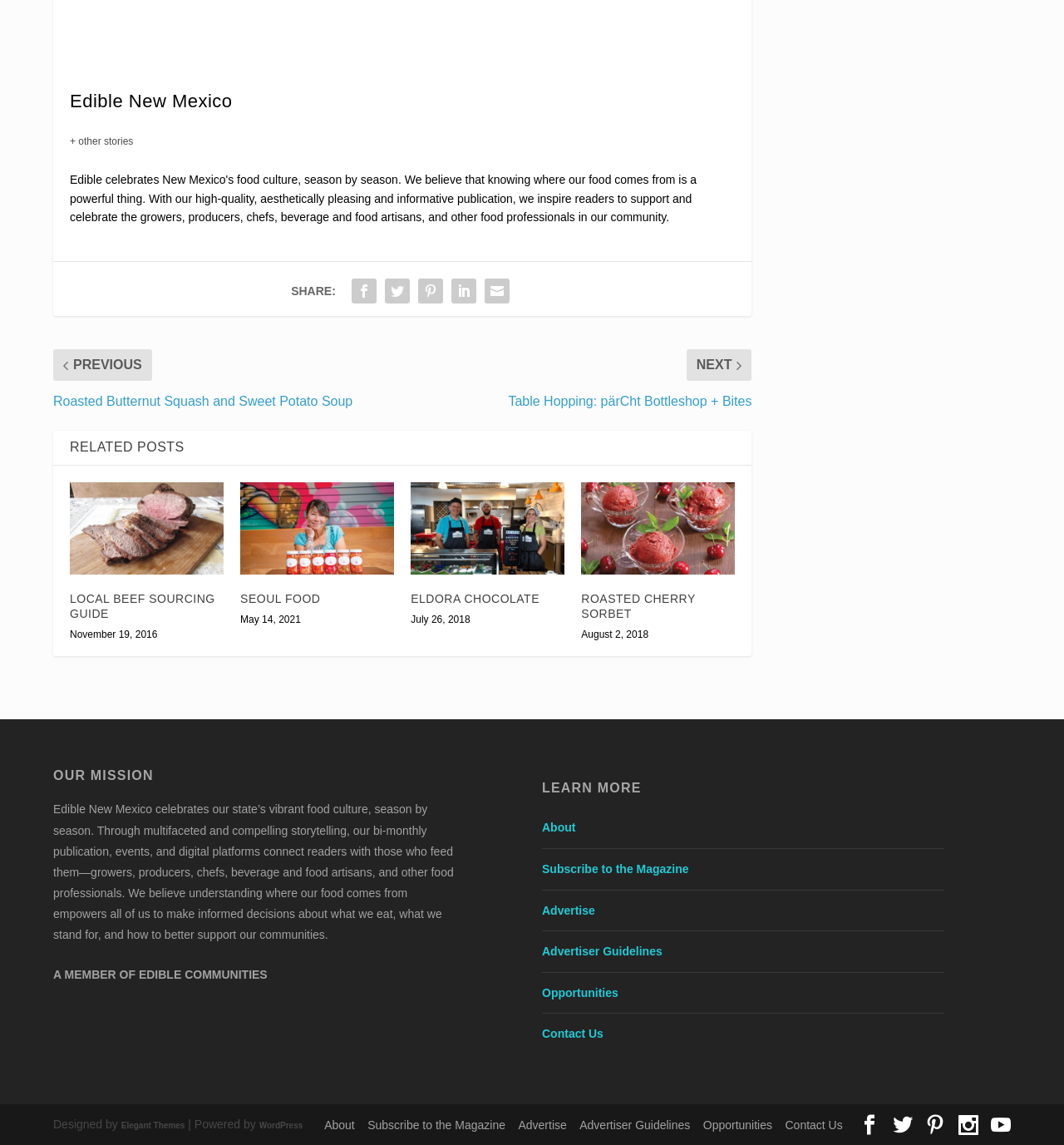What is the name of the website?
Using the image as a reference, answer the question with a short word or phrase.

Edible New Mexico